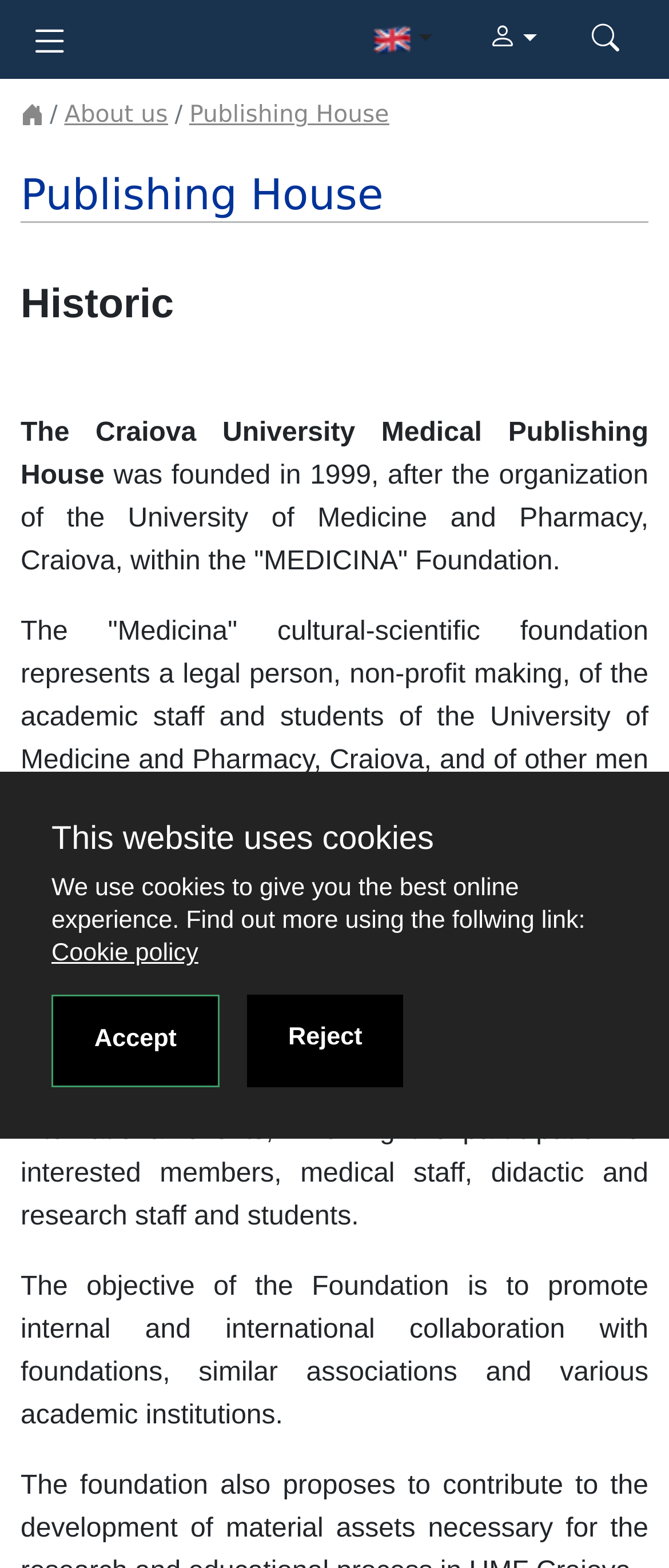Predict the bounding box coordinates of the area that should be clicked to accomplish the following instruction: "Toggle navigation". The bounding box coordinates should consist of four float numbers between 0 and 1, i.e., [left, top, right, bottom].

[0.031, 0.005, 0.118, 0.045]